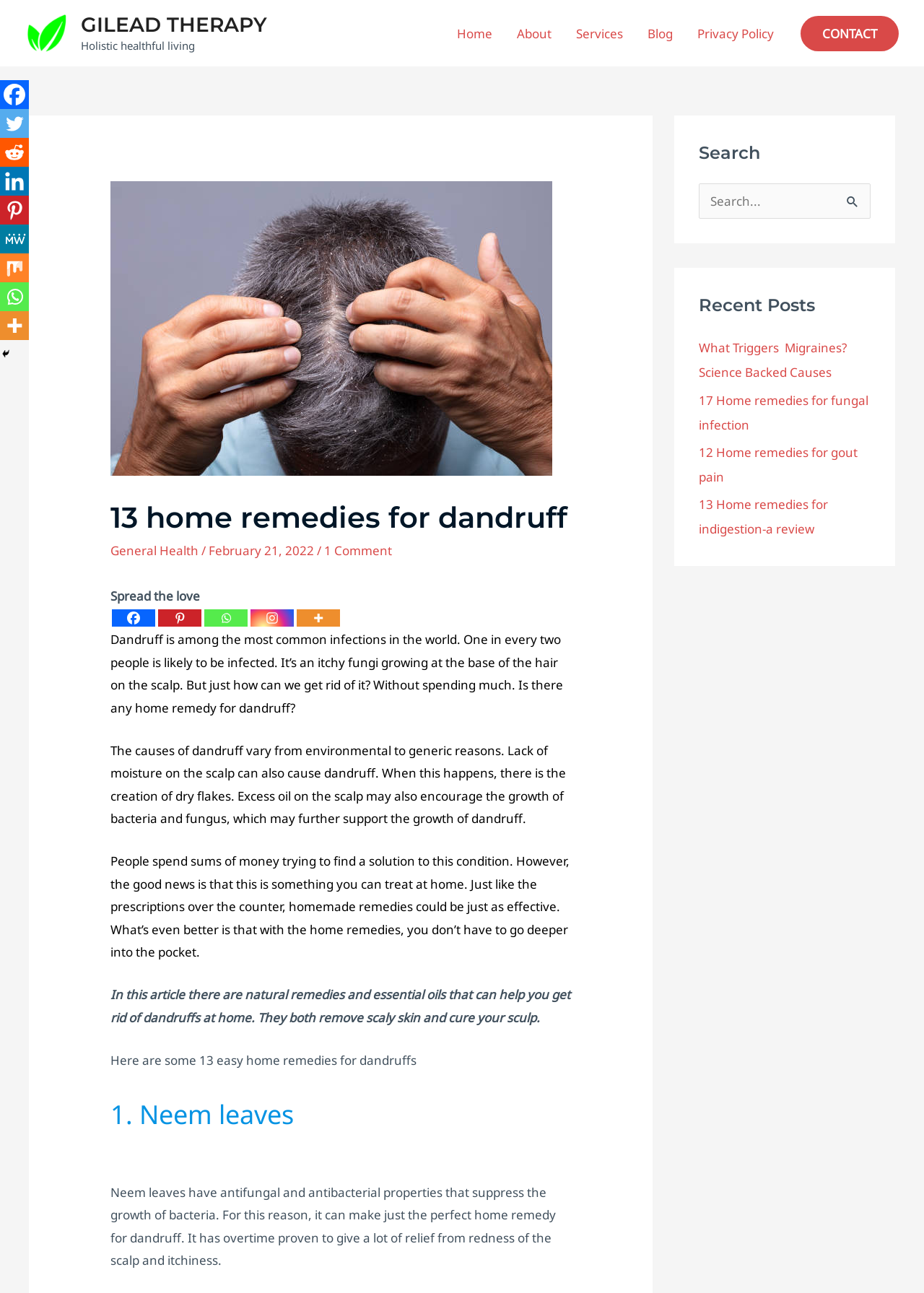Can you specify the bounding box coordinates of the area that needs to be clicked to fulfill the following instruction: "Share on Facebook"?

[0.121, 0.471, 0.168, 0.485]